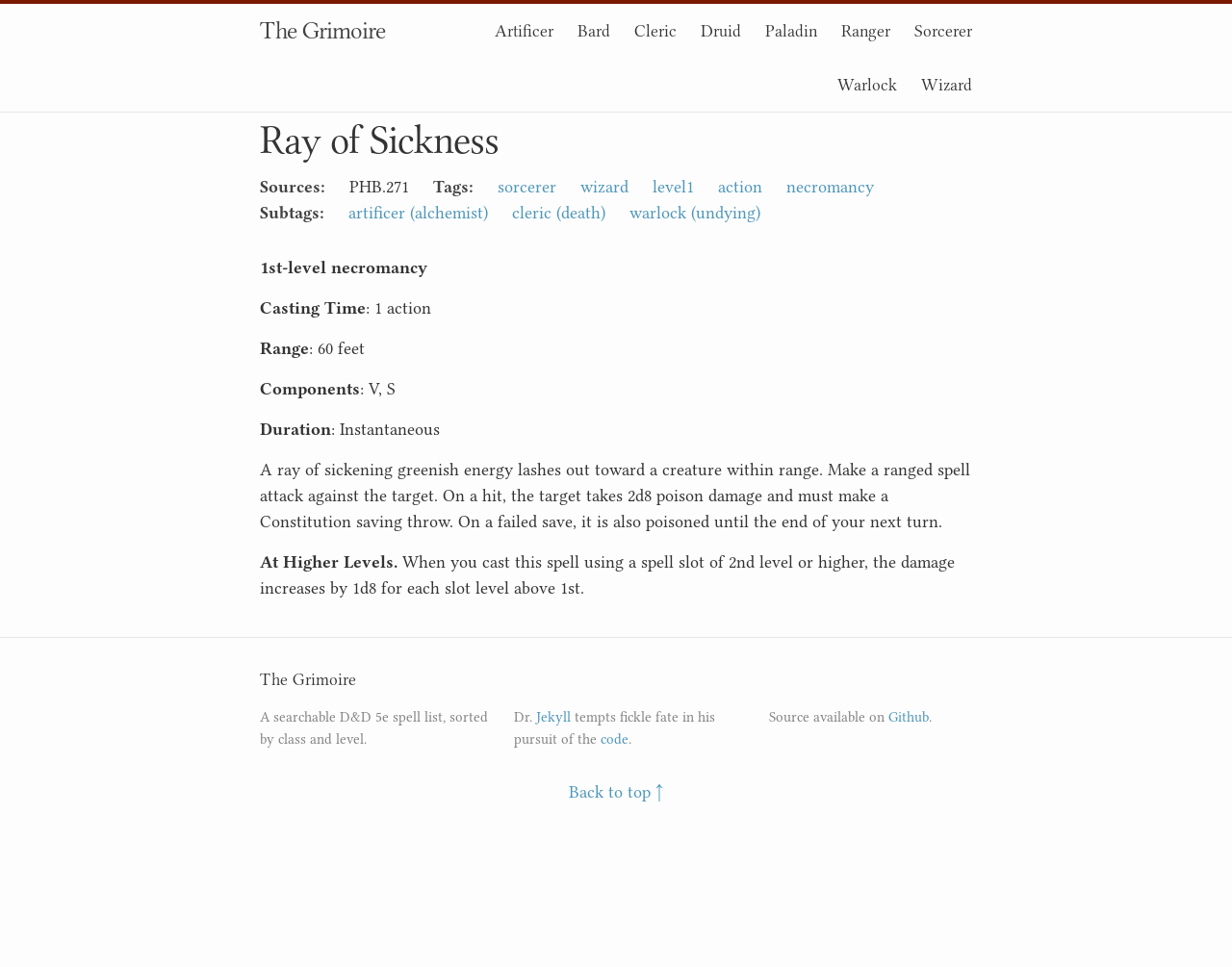What is the source of the spell?
Please provide a single word or phrase based on the screenshot.

PHB.271